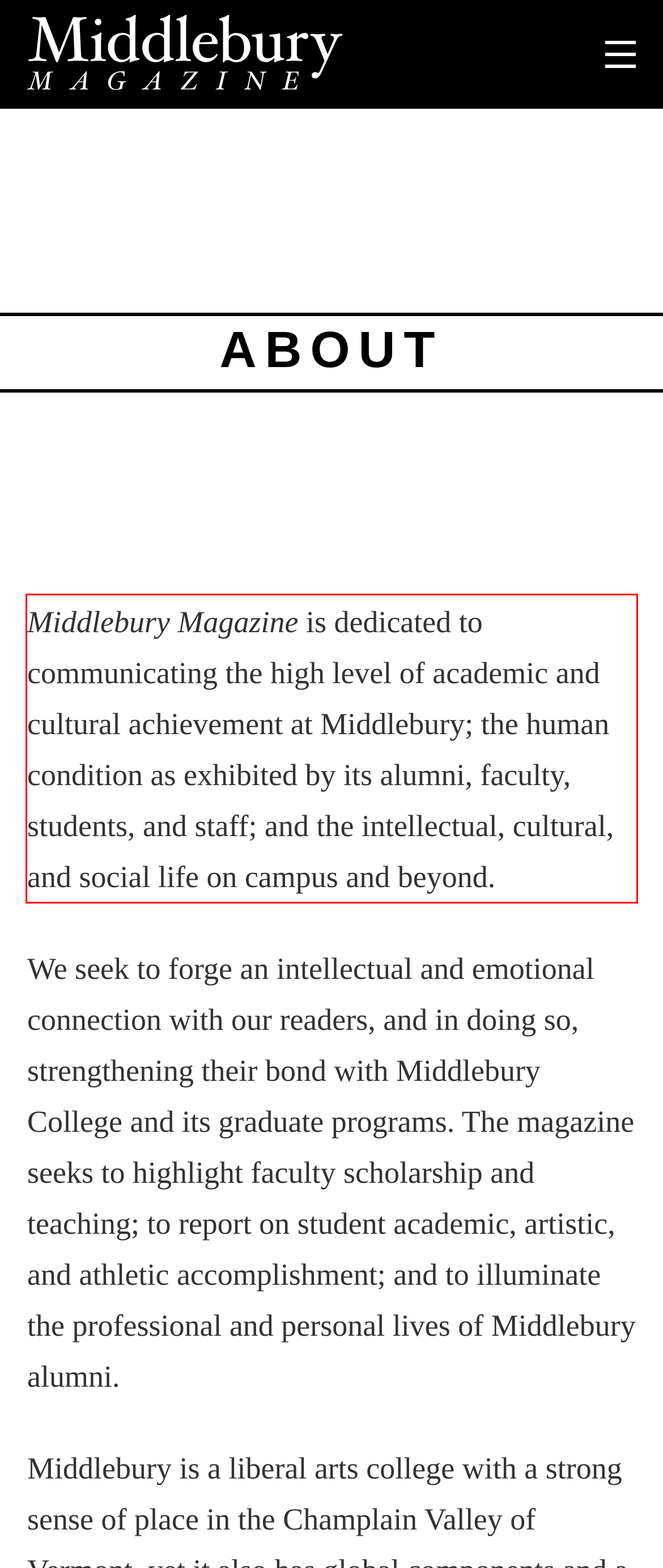Examine the webpage screenshot and use OCR to recognize and output the text within the red bounding box.

Middlebury Magazine is dedicated to communicating the high level of academic and cultural achievement at Middlebury; the human condition as exhibited by its alumni, faculty, students, and staff; and the intellectual, cultural, and social life on campus and beyond.